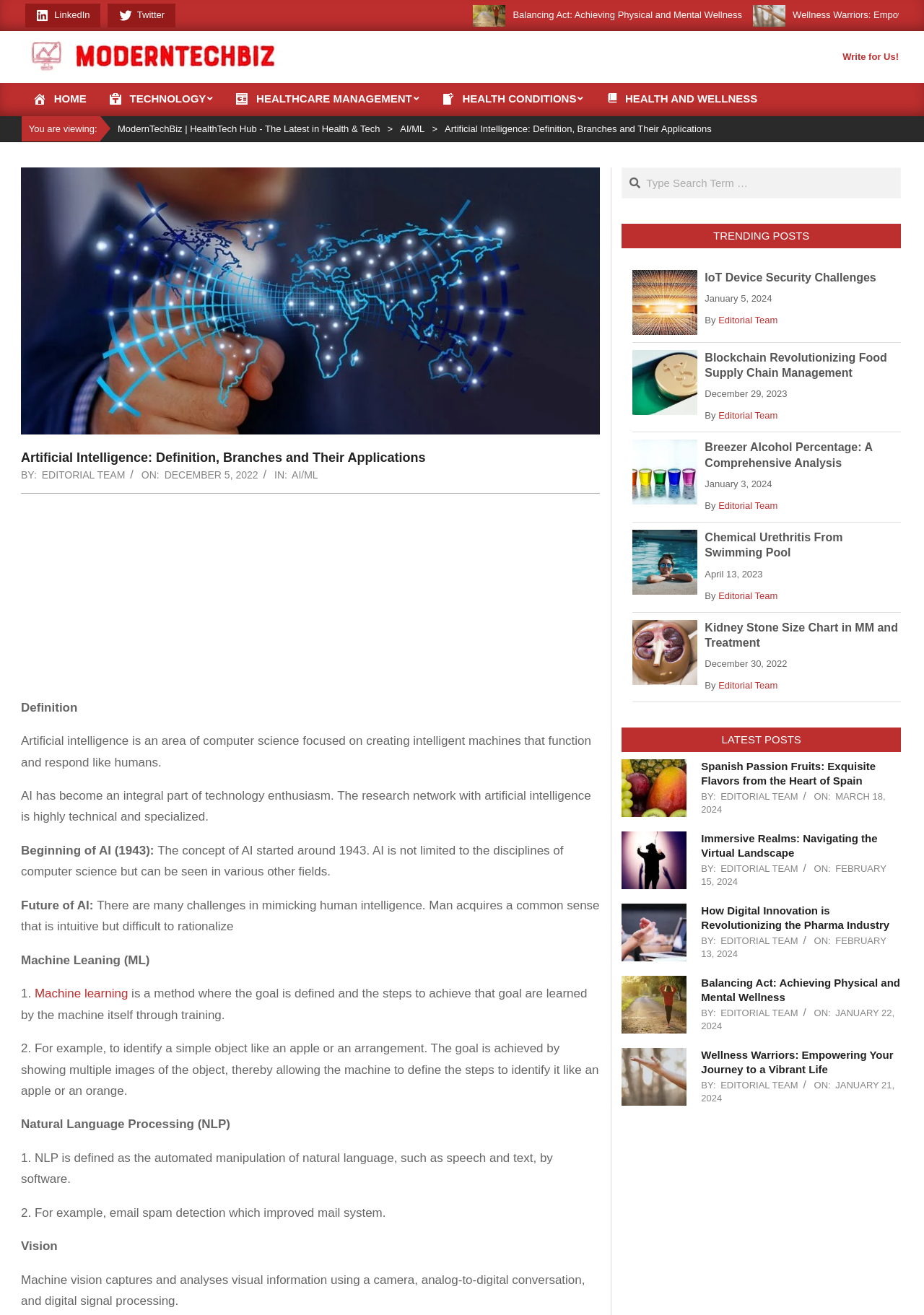Please locate the bounding box coordinates of the region I need to click to follow this instruction: "Search for a term".

[0.674, 0.128, 0.974, 0.15]